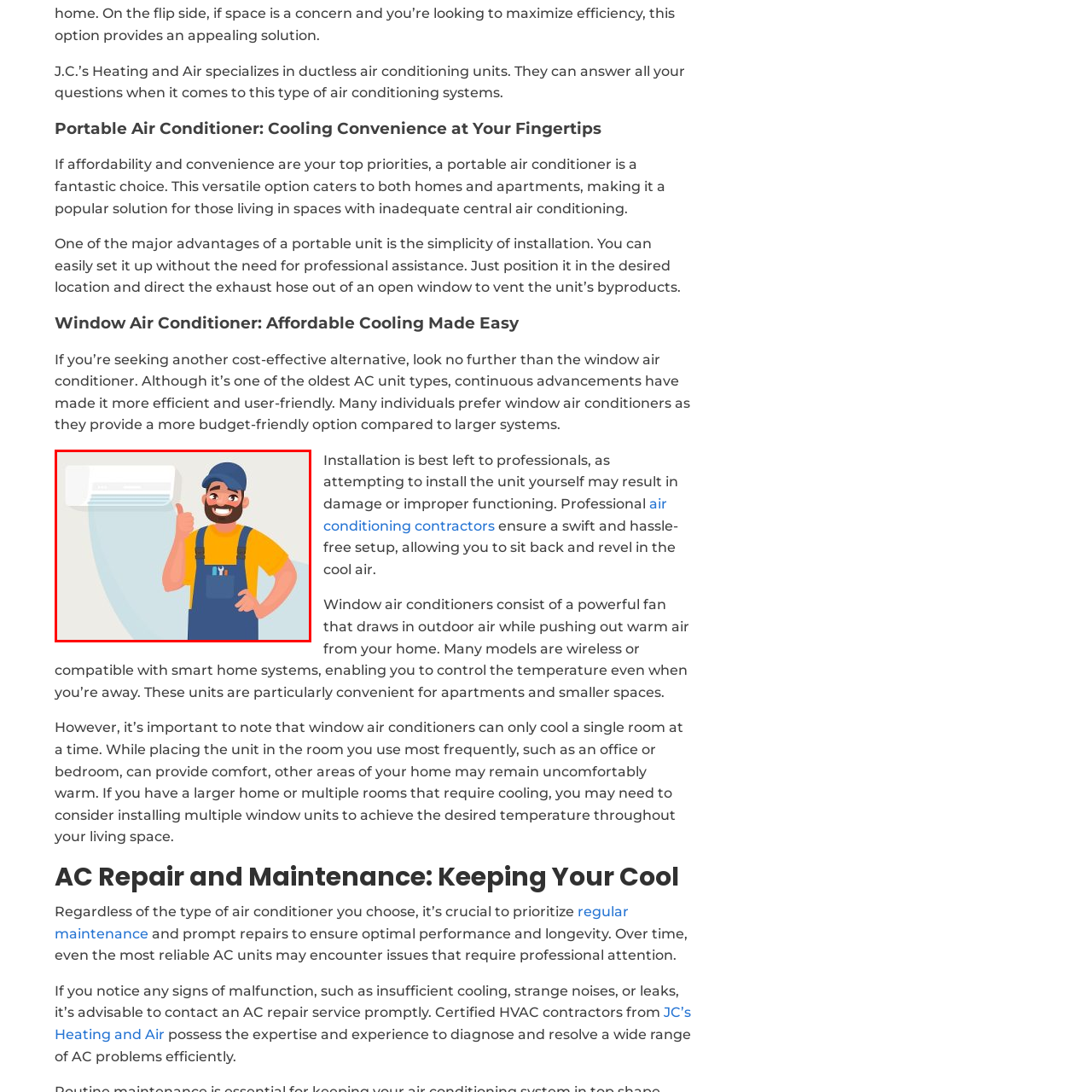What type of air conditioning systems is the technician an expert in?
Focus on the red bounded area in the image and respond to the question with a concise word or phrase.

Ductless and portable